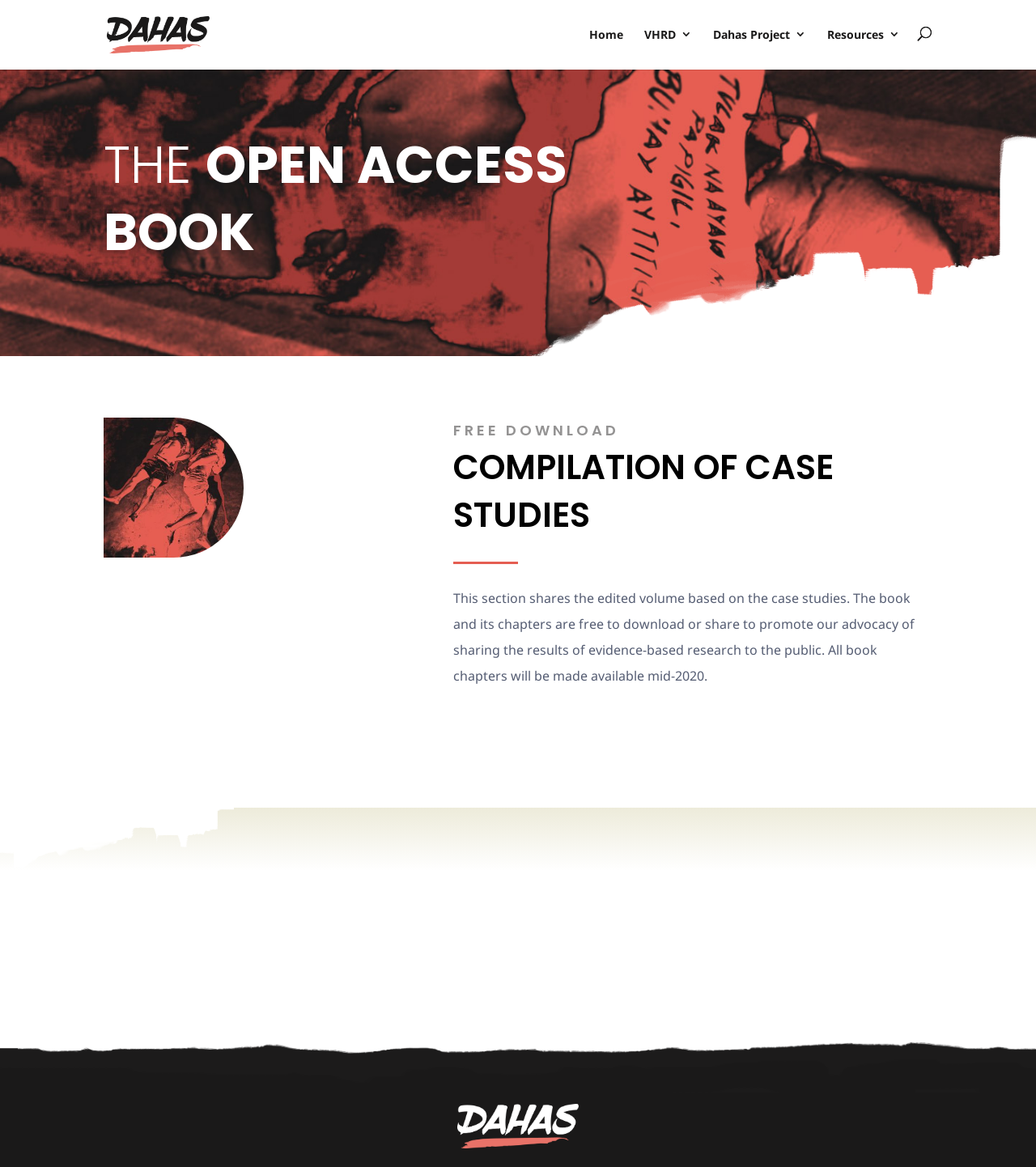Identify the bounding box coordinates for the UI element that matches this description: "Home".

[0.569, 0.023, 0.602, 0.059]